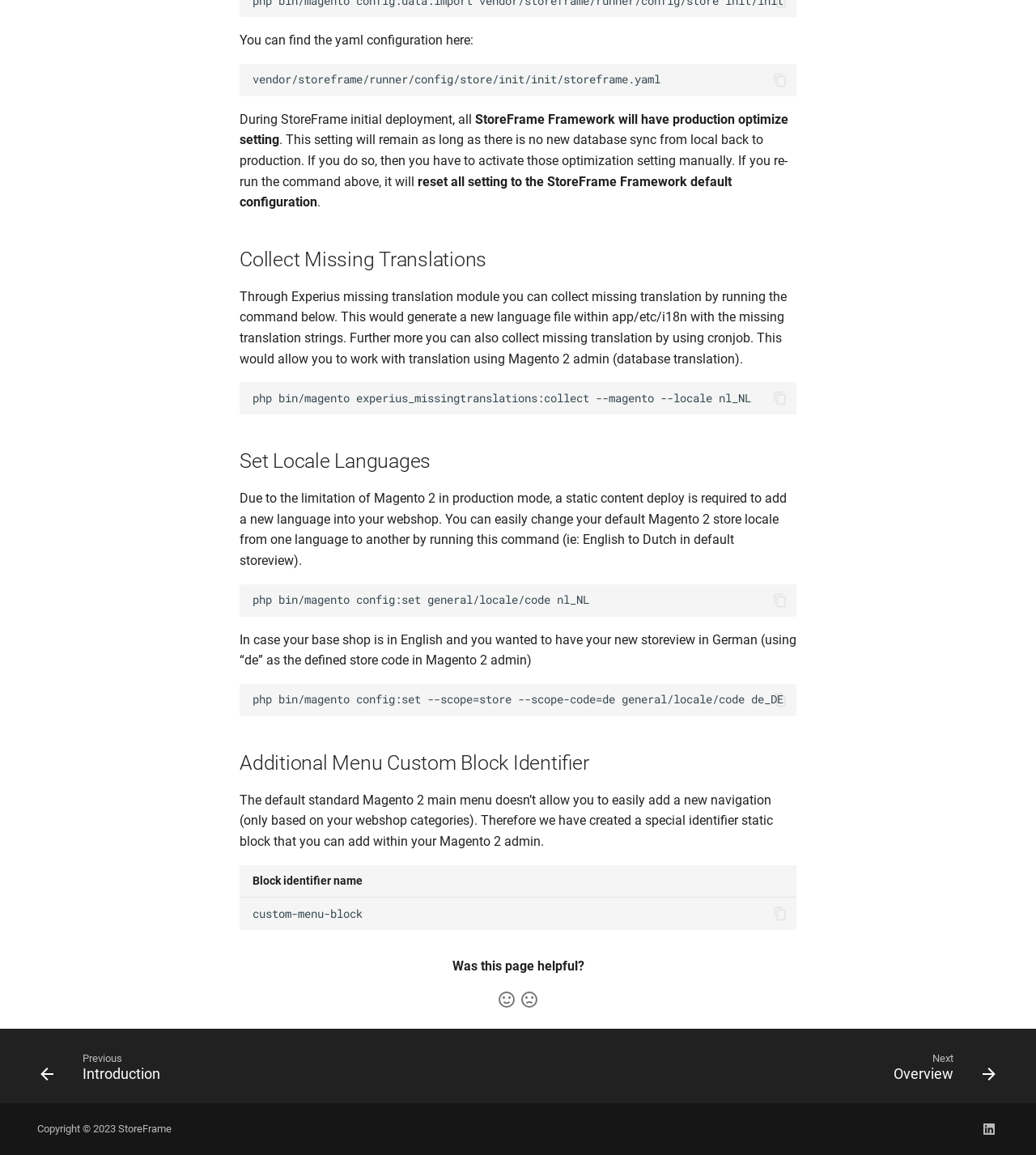Locate the bounding box coordinates of the clickable part needed for the task: "Copy the command to collect missing translations to clipboard".

[0.744, 0.337, 0.762, 0.353]